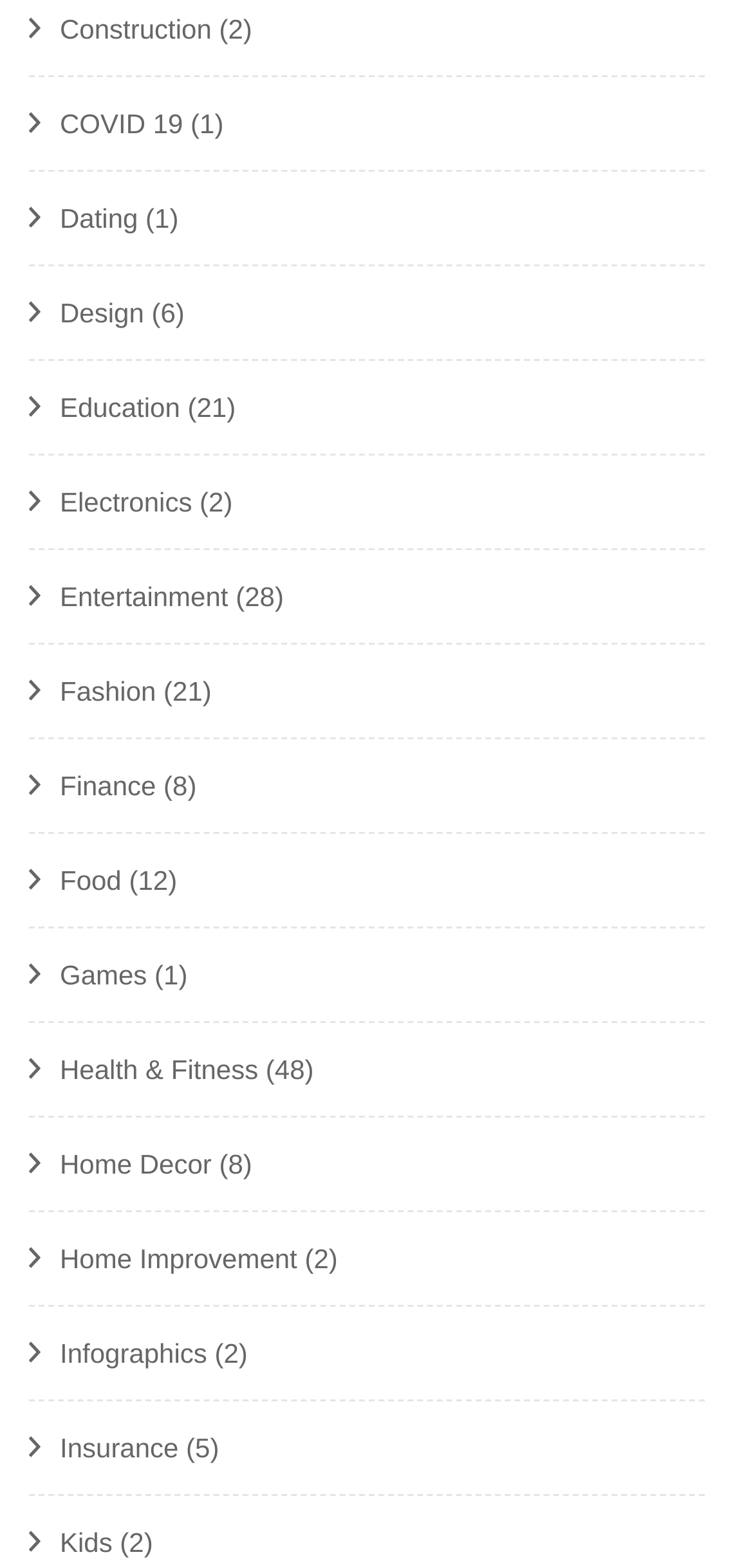What is the category with the most items?
Look at the screenshot and respond with a single word or phrase.

Health & Fitness